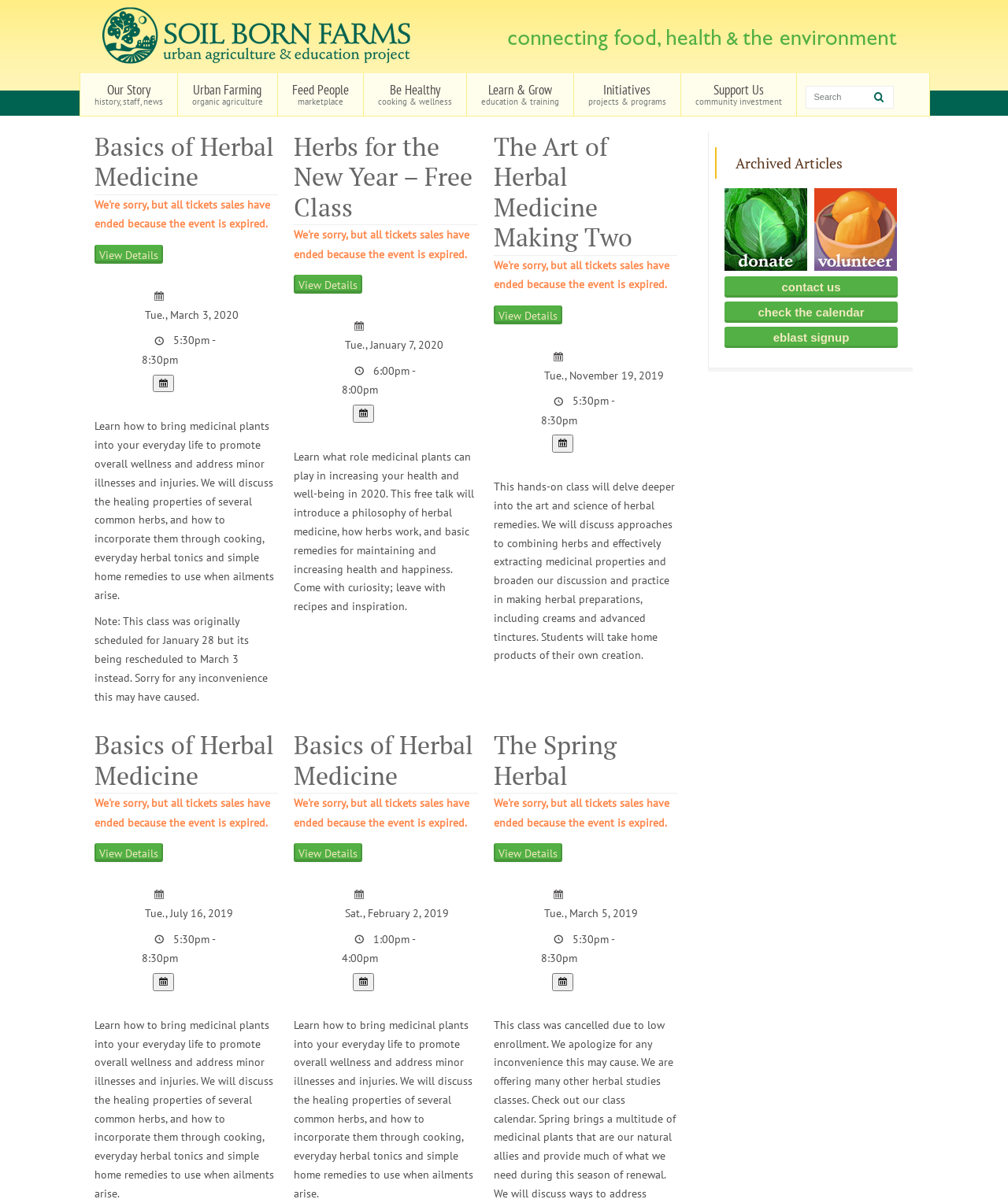Please give a succinct answer using a single word or phrase:
What is the date of the 'Herbs for the New Year – Free Class' event?

Tue., January 7, 2020